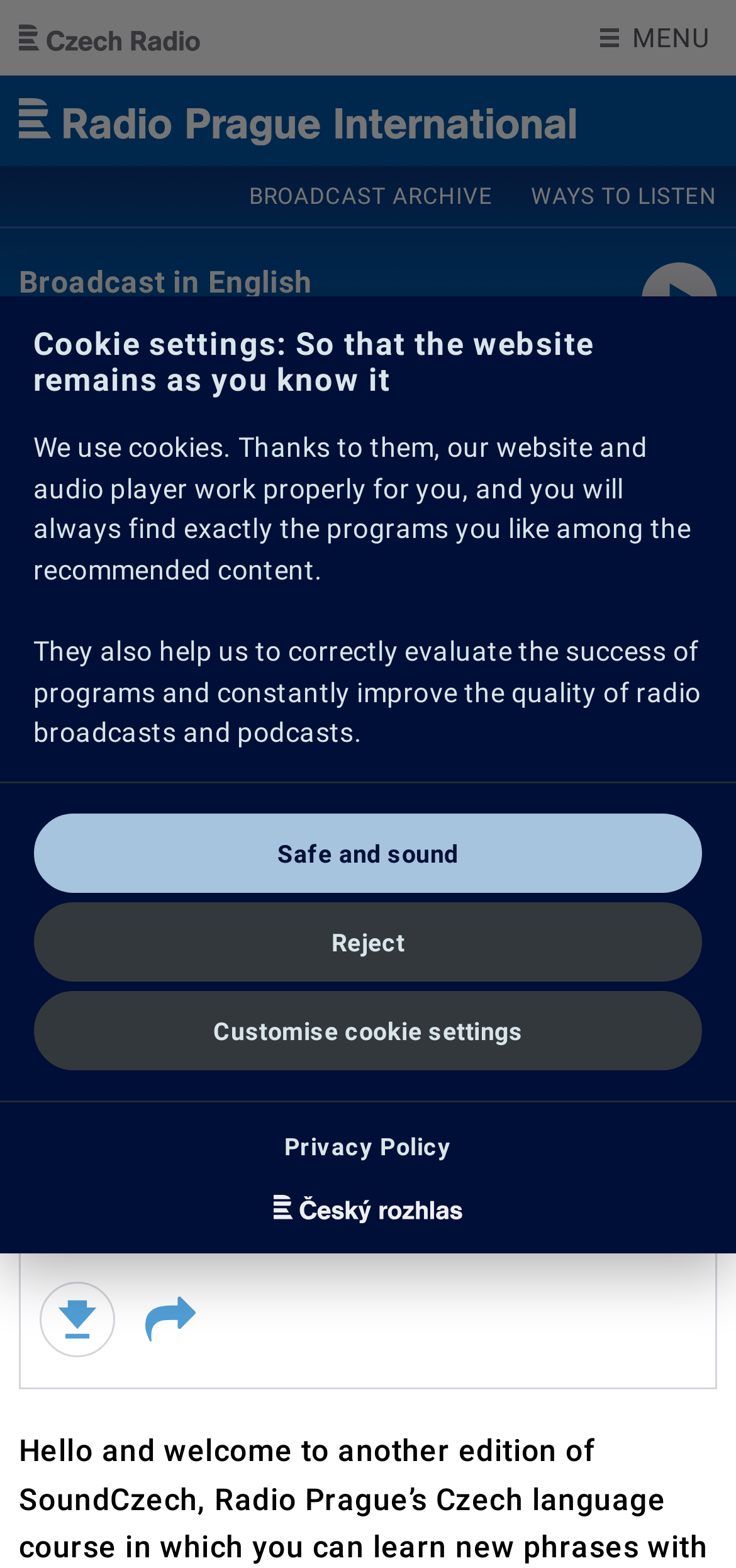Please locate the bounding box coordinates of the region I need to click to follow this instruction: "Click the 'BROADCAST ARCHIVE' link".

[0.313, 0.106, 0.696, 0.144]